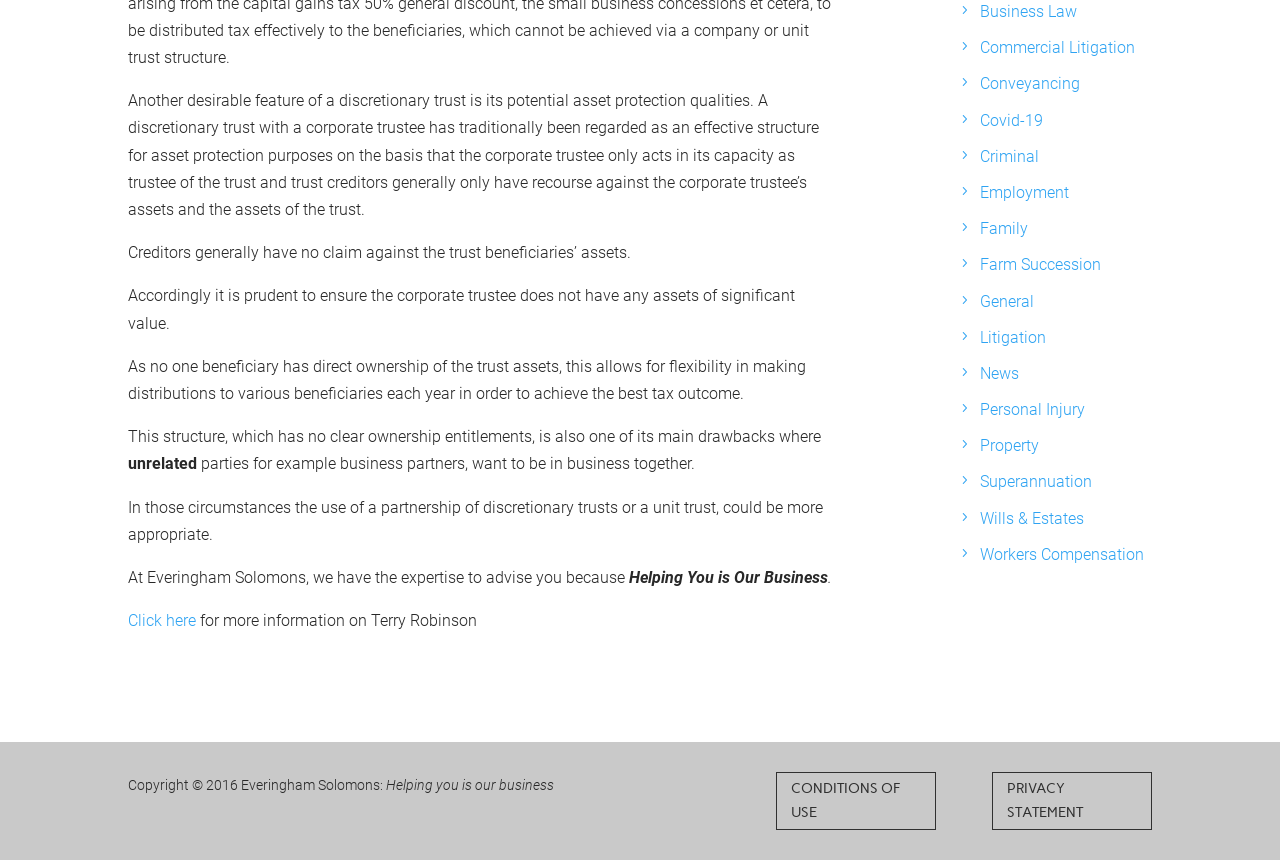Given the description of the UI element: "Wills & Estates", predict the bounding box coordinates in the form of [left, top, right, bottom], with each value being a float between 0 and 1.

[0.766, 0.591, 0.847, 0.614]